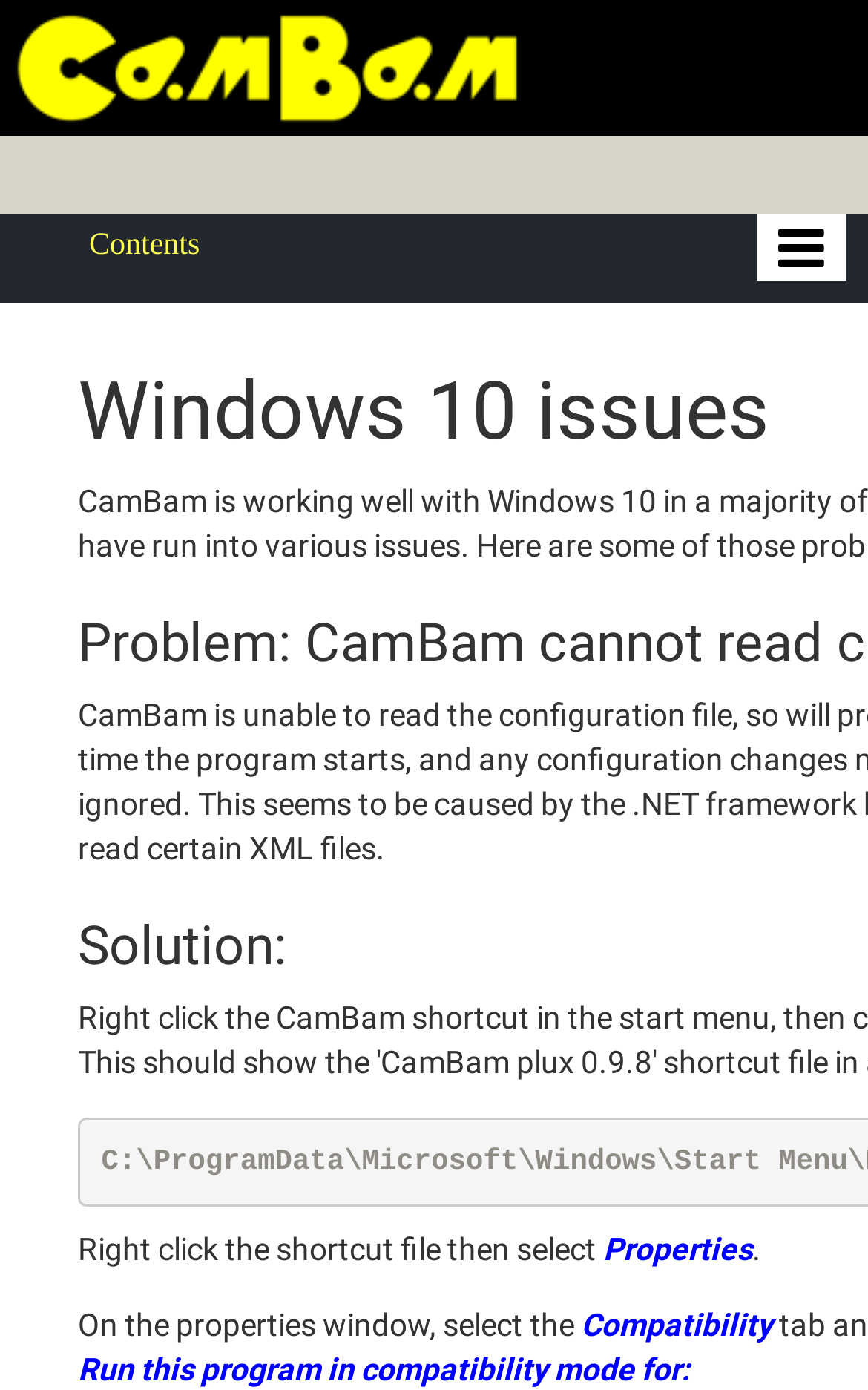Please provide a short answer using a single word or phrase for the question:
How many steps are involved in resolving Windows 10 issues?

At least 3